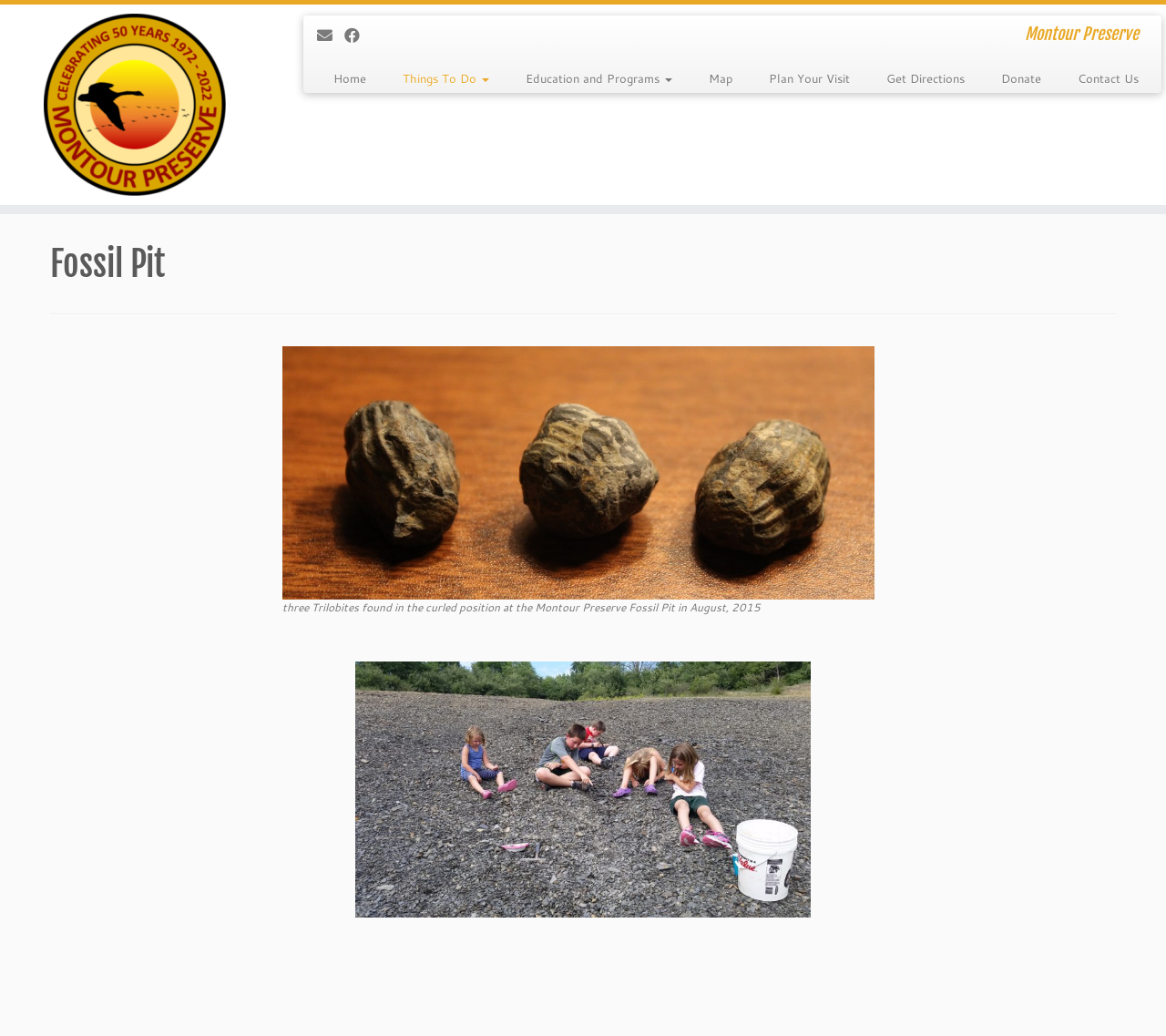Locate the UI element described by Contact Us in the provided webpage screenshot. Return the bounding box coordinates in the format (top-left x, top-left y, bottom-right x, bottom-right y), ensuring all values are between 0 and 1.

[0.909, 0.062, 0.977, 0.09]